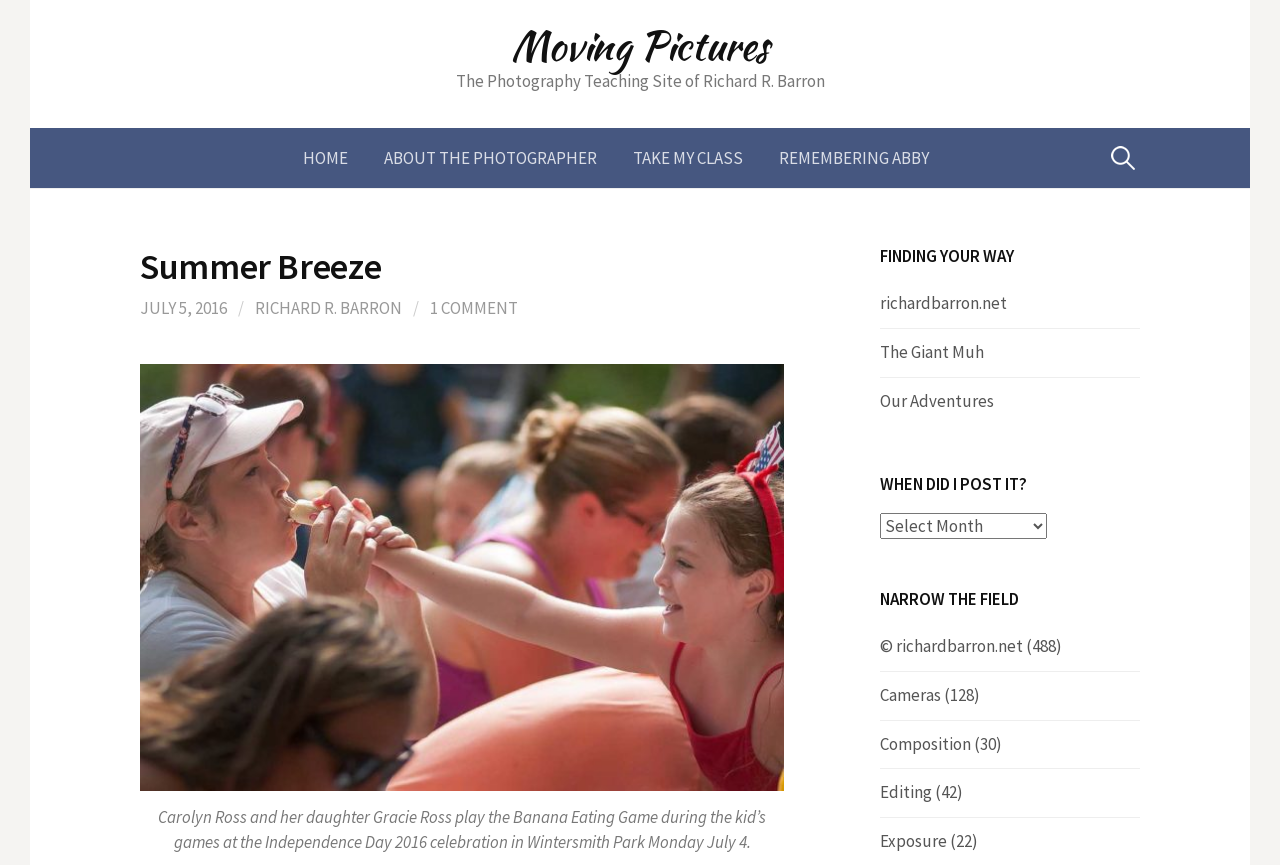Find the bounding box coordinates of the element you need to click on to perform this action: 'Visit the website richardbarron.net'. The coordinates should be represented by four float values between 0 and 1, in the format [left, top, right, bottom].

[0.688, 0.338, 0.787, 0.364]